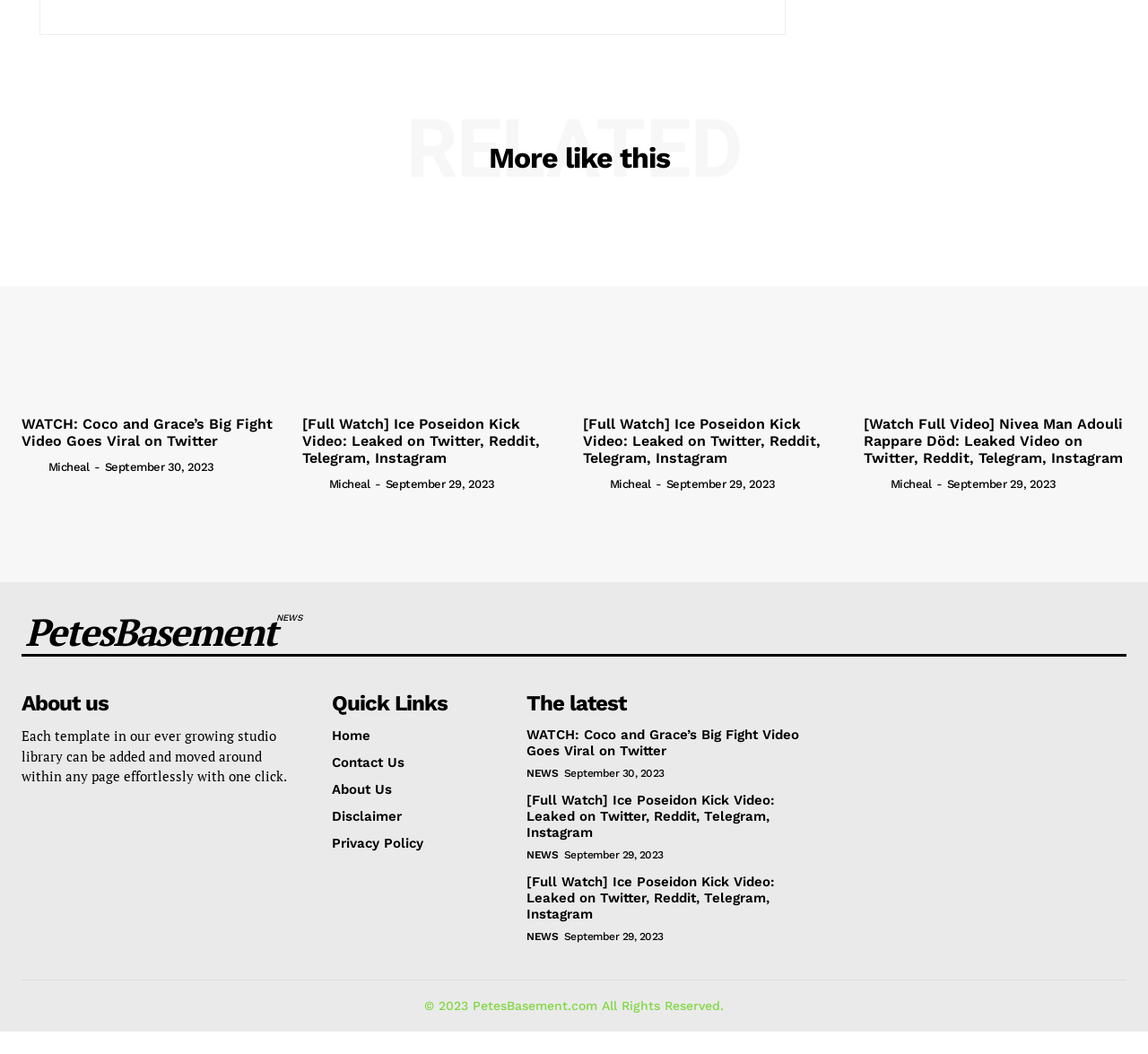Answer the question with a single word or phrase: 
How many articles are listed on the webpage?

4